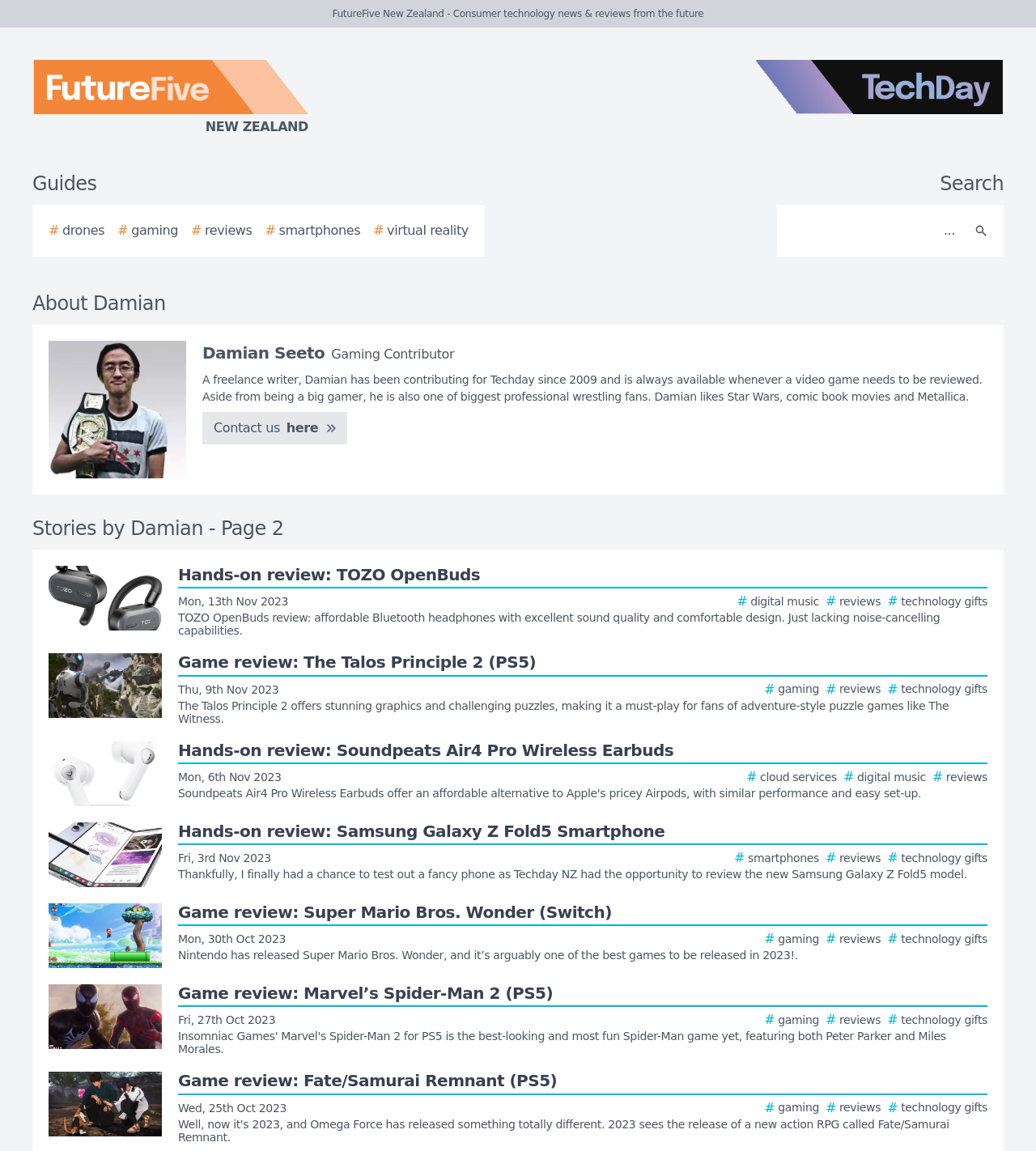Pinpoint the bounding box coordinates of the area that must be clicked to complete this instruction: "Contact us".

[0.195, 0.358, 0.335, 0.386]